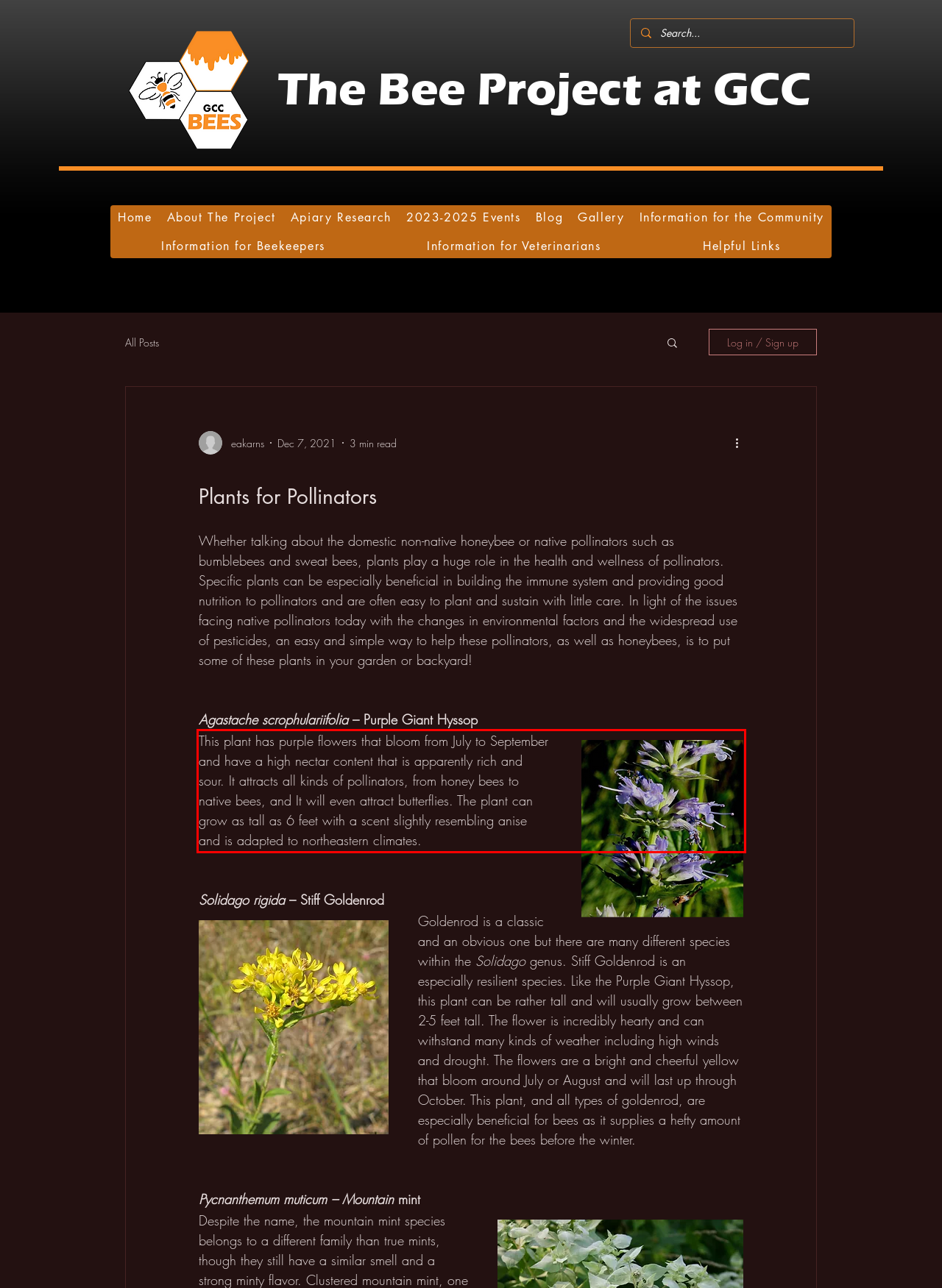There is a UI element on the webpage screenshot marked by a red bounding box. Extract and generate the text content from within this red box.

This plant has purple flowers that bloom from July to September and have a high nectar content that is apparently rich and sour. It attracts all kinds of pollinators, from honey bees to native bees, and It will even attract butterflies. The plant can grow as tall as 6 feet with a scent slightly resembling anise and is adapted to northeastern climates.